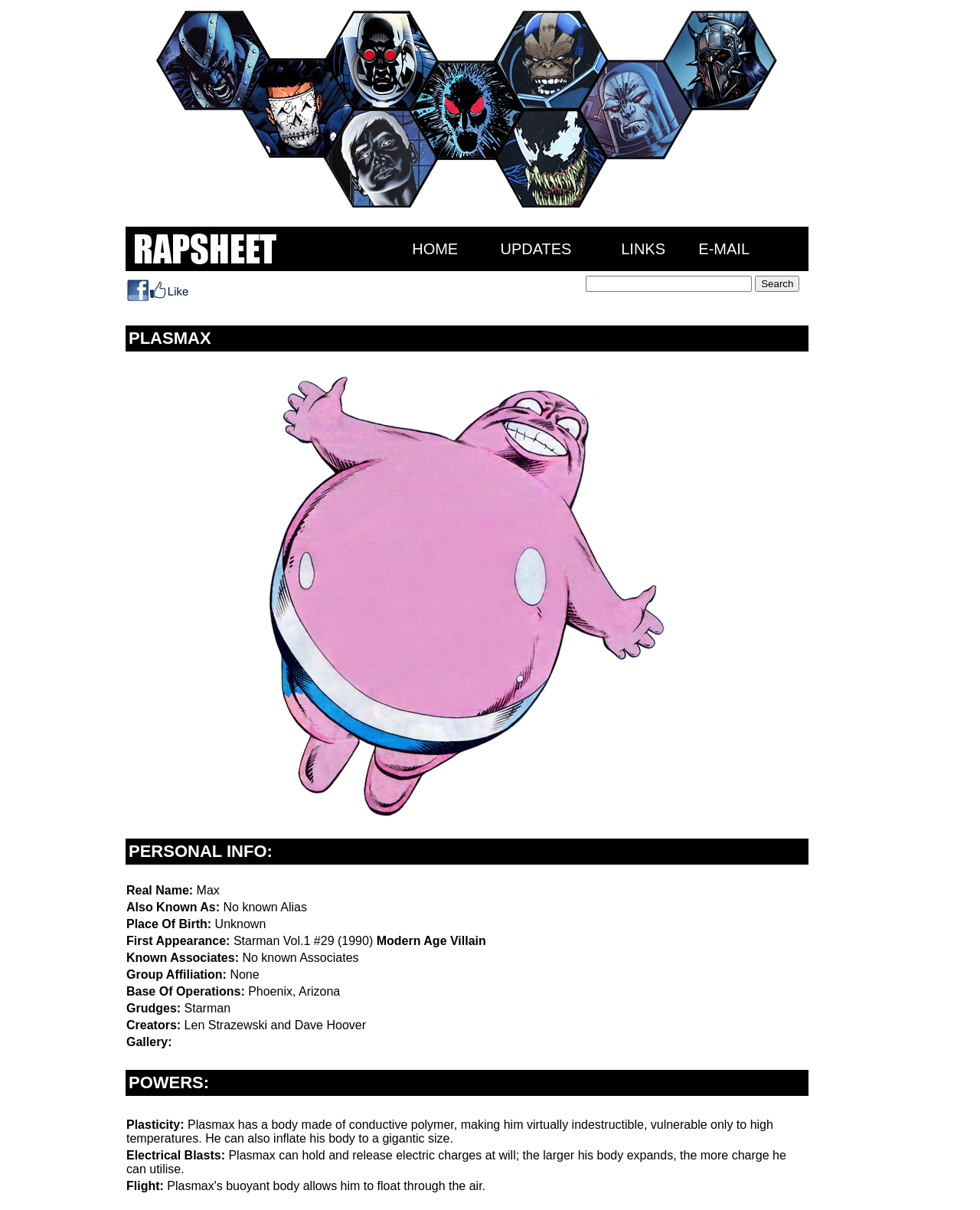What is the place of birth of Plasmax?
Using the visual information, respond with a single word or phrase.

Unknown